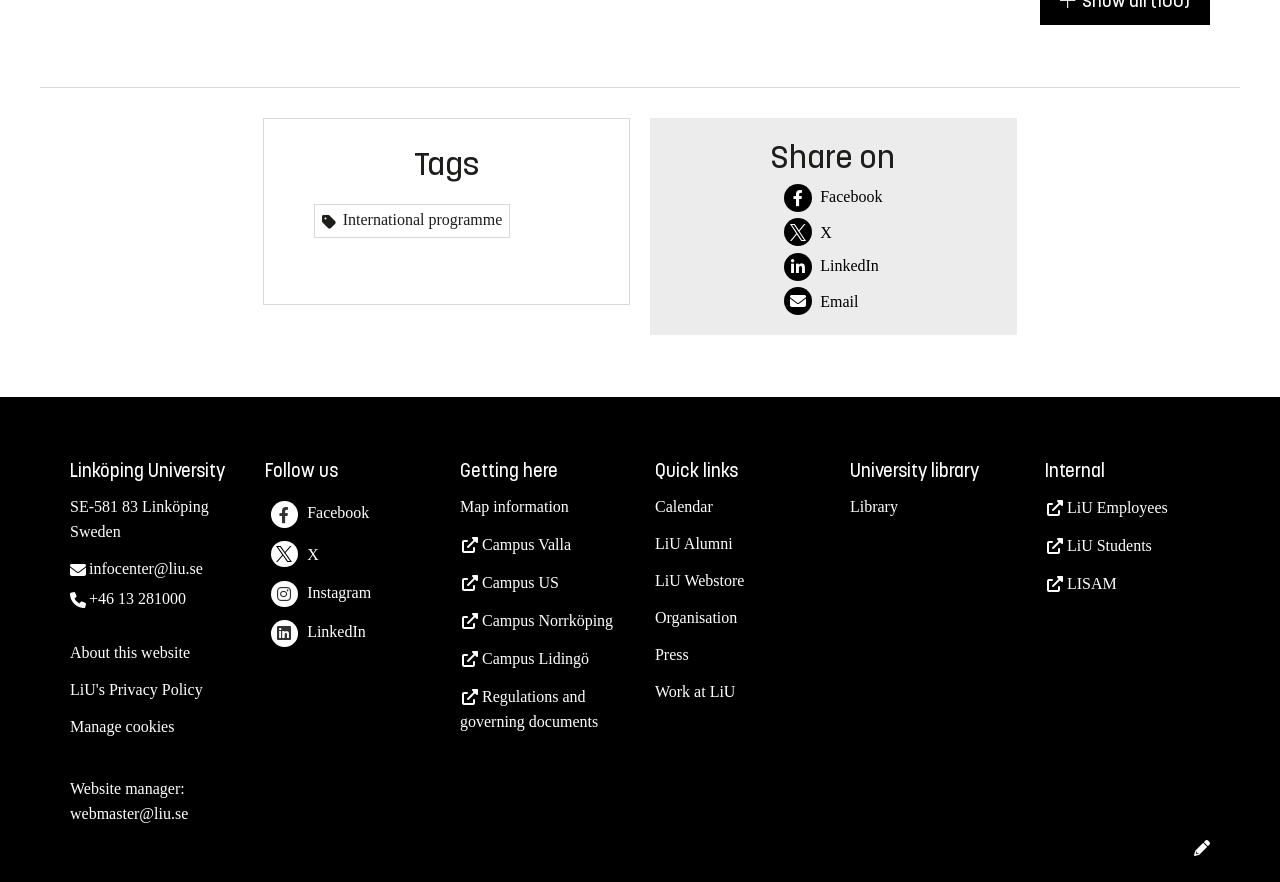Please give the bounding box coordinates of the area that should be clicked to fulfill the following instruction: "Visit International programme". The coordinates should be in the format of four float numbers from 0 to 1, i.e., [left, top, right, bottom].

[0.246, 0.232, 0.398, 0.269]